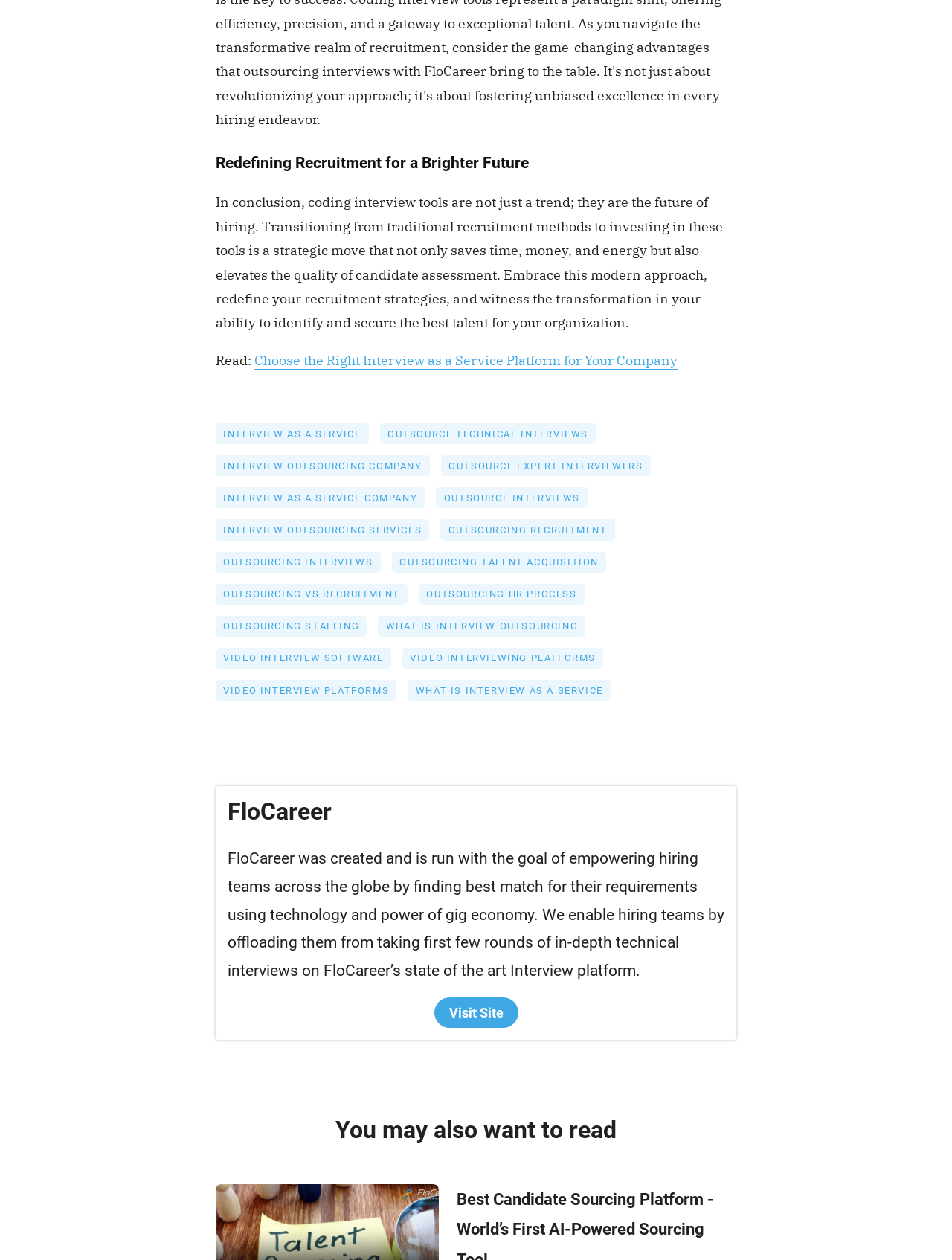Pinpoint the bounding box coordinates of the area that should be clicked to complete the following instruction: "Read the blog post about Supercharge Grammar Checking in LibreOffice With LanguageTool". The coordinates must be given as four float numbers between 0 and 1, i.e., [left, top, right, bottom].

None